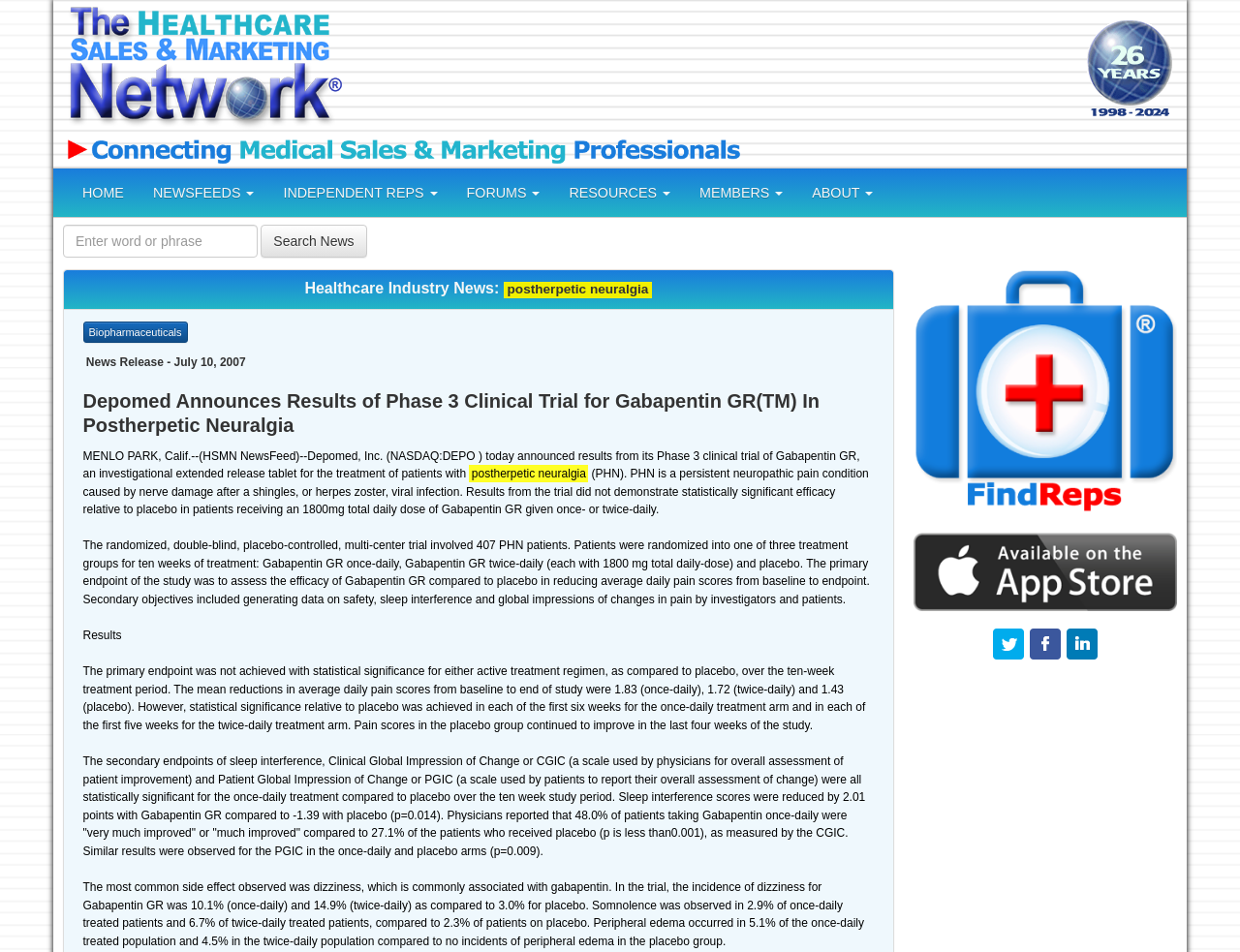What is the most common side effect observed in the trial?
Using the details from the image, give an elaborate explanation to answer the question.

The answer can be found in the paragraph that mentions the side effects of Gabapentin GR. It states that 'The most common side effect observed was dizziness, which is commonly associated with gabapentin.'